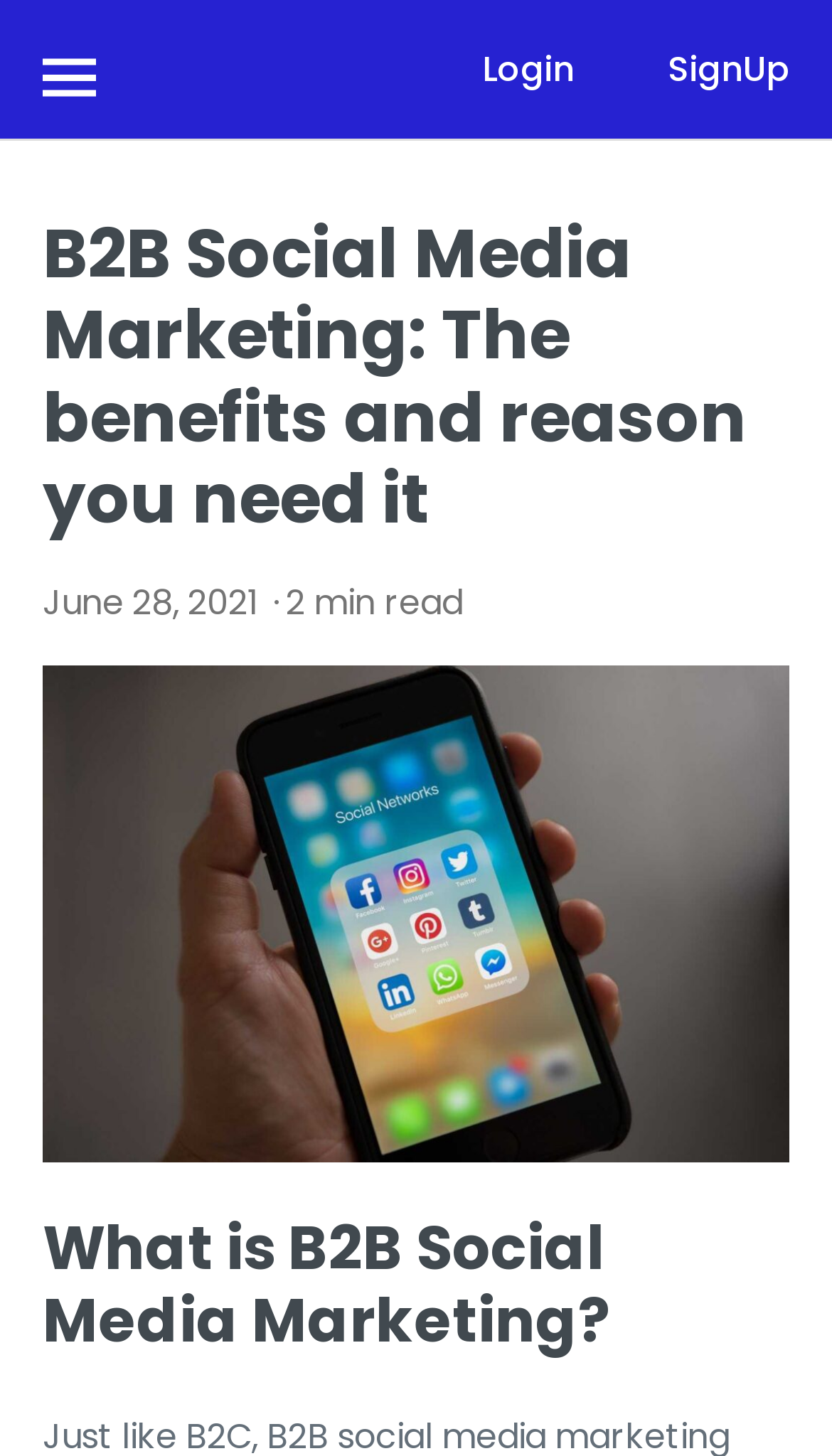Bounding box coordinates should be in the format (top-left x, top-left y, bottom-right x, bottom-right y) and all values should be floating point numbers between 0 and 1. Determine the bounding box coordinate for the UI element described as: Toronto

None